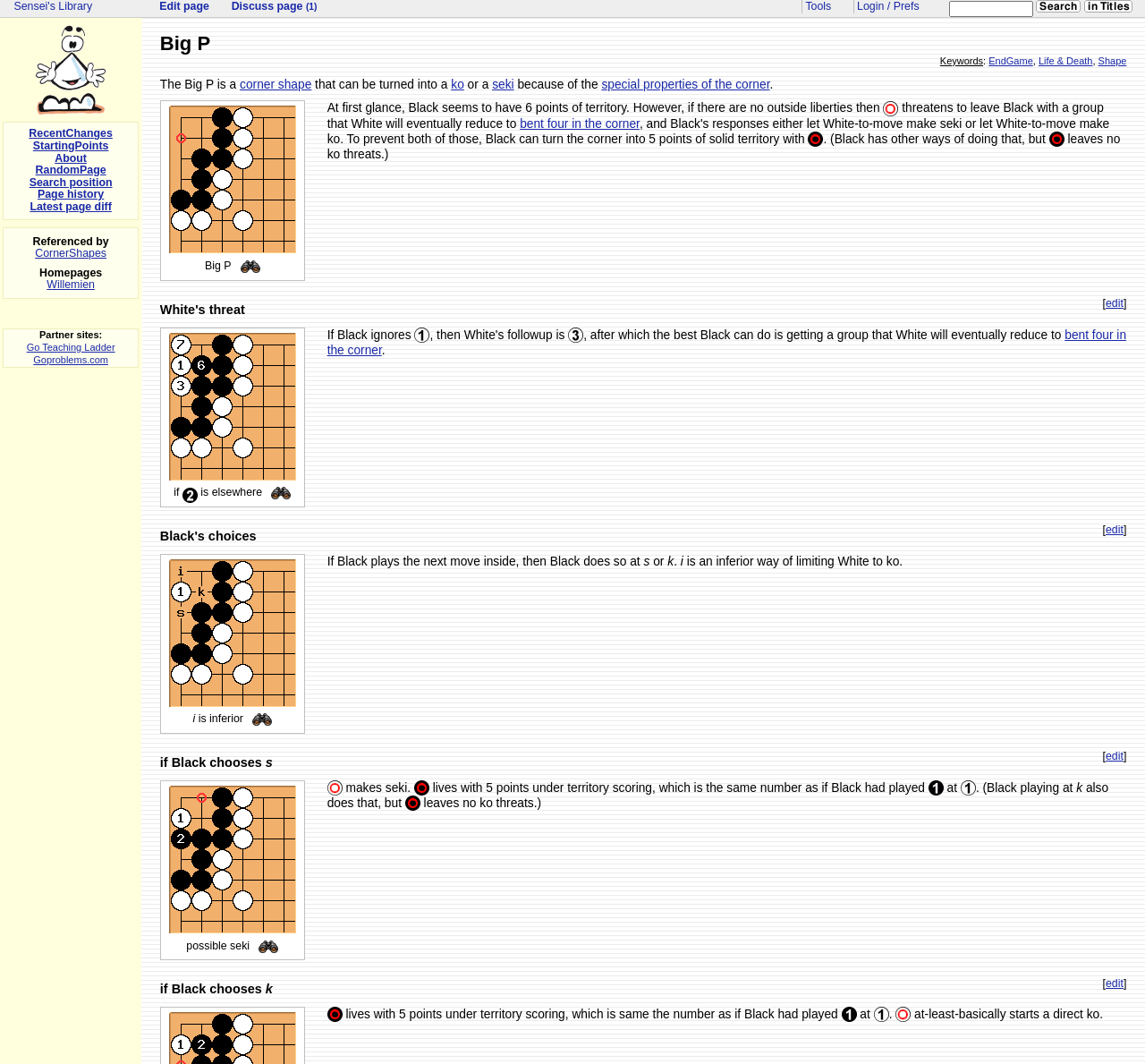Using the format (top-left x, top-left y, bottom-right x, bottom-right y), provide the bounding box coordinates for the described UI element. All values should be floating point numbers between 0 and 1: Go Teaching Ladder

[0.023, 0.321, 0.1, 0.332]